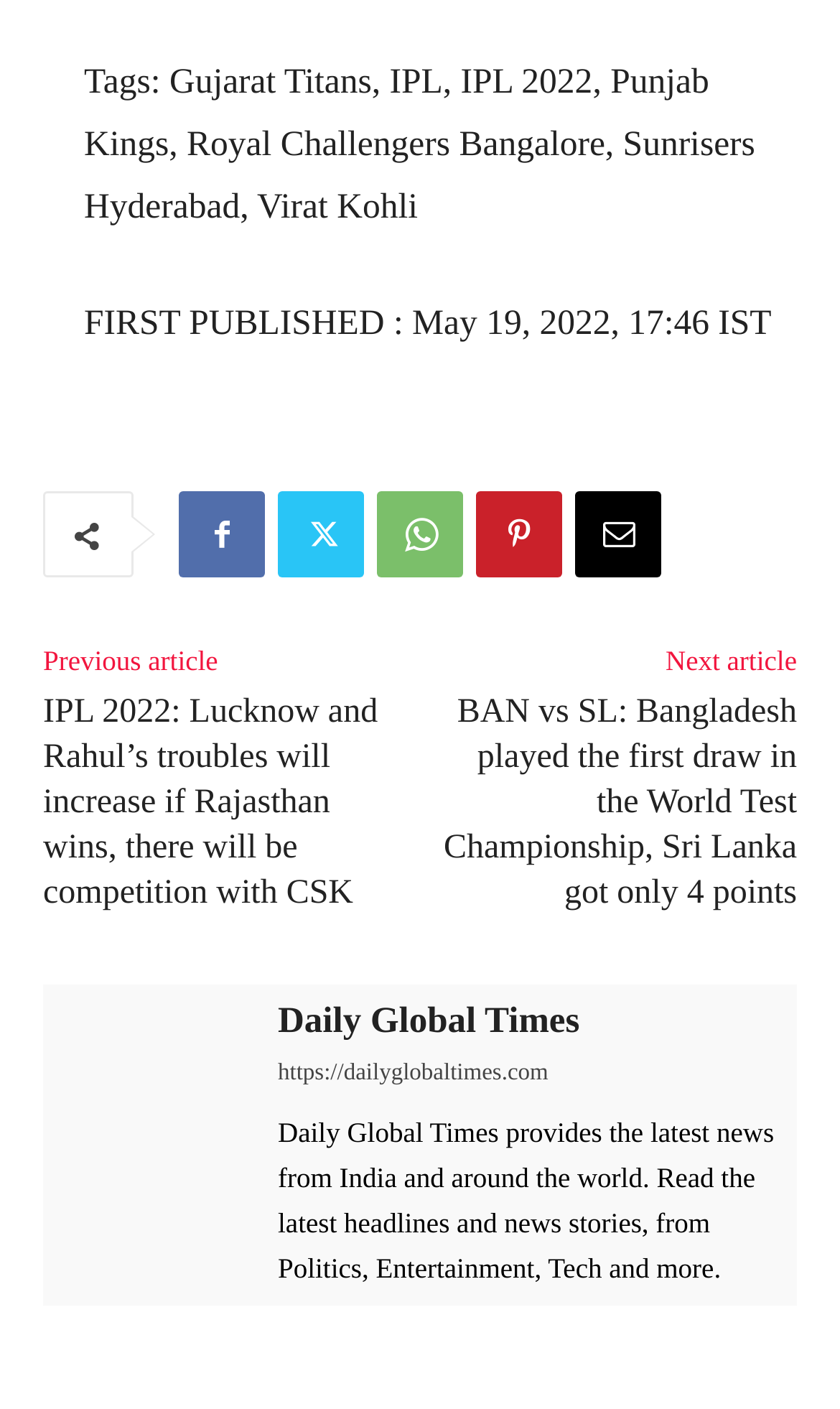How many social media links are present?
From the image, respond using a single word or phrase.

5